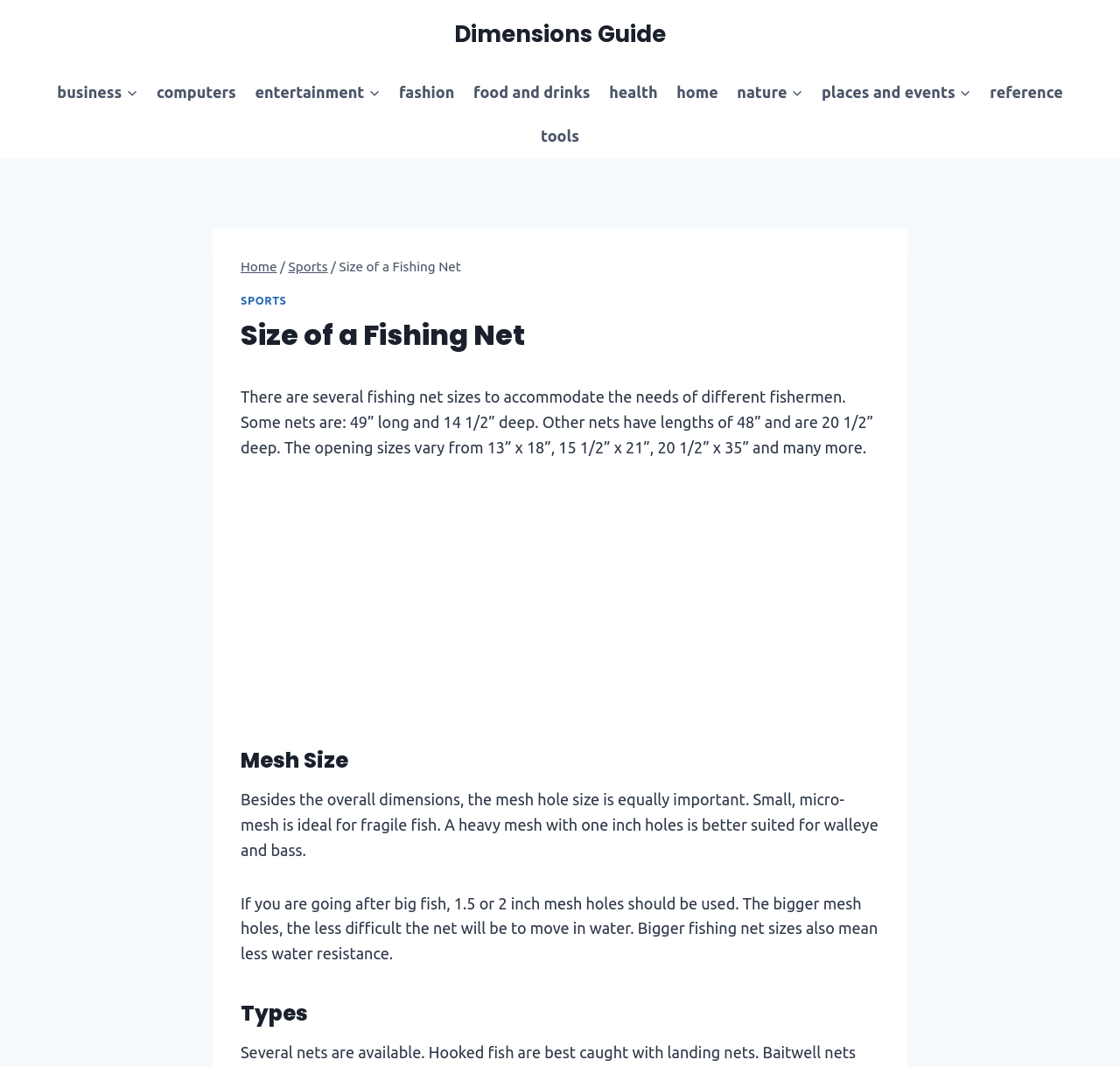Answer with a single word or phrase: 
What is the mesh size ideal for fragile fish?

small, micro-mesh